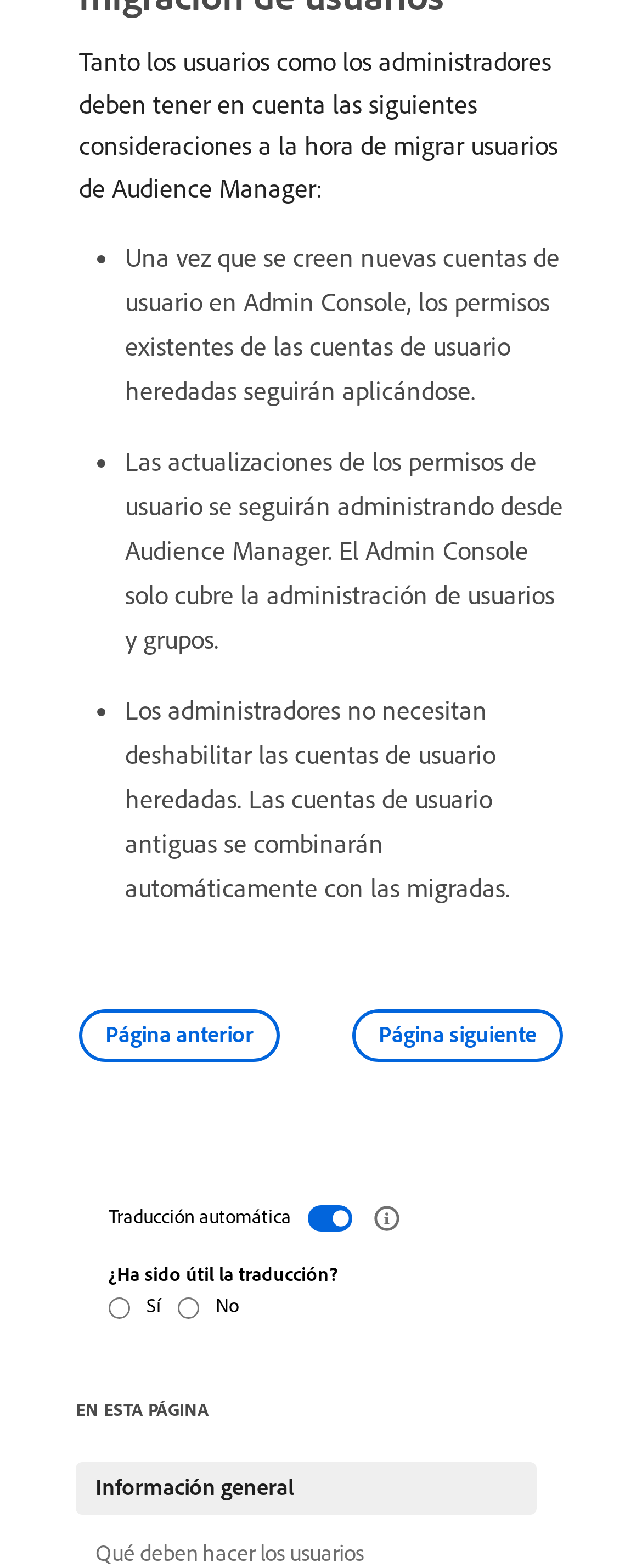What is the first consideration for migrating users?
Based on the image content, provide your answer in one word or a short phrase.

Una vez que se creen nuevas cuentas de usuario